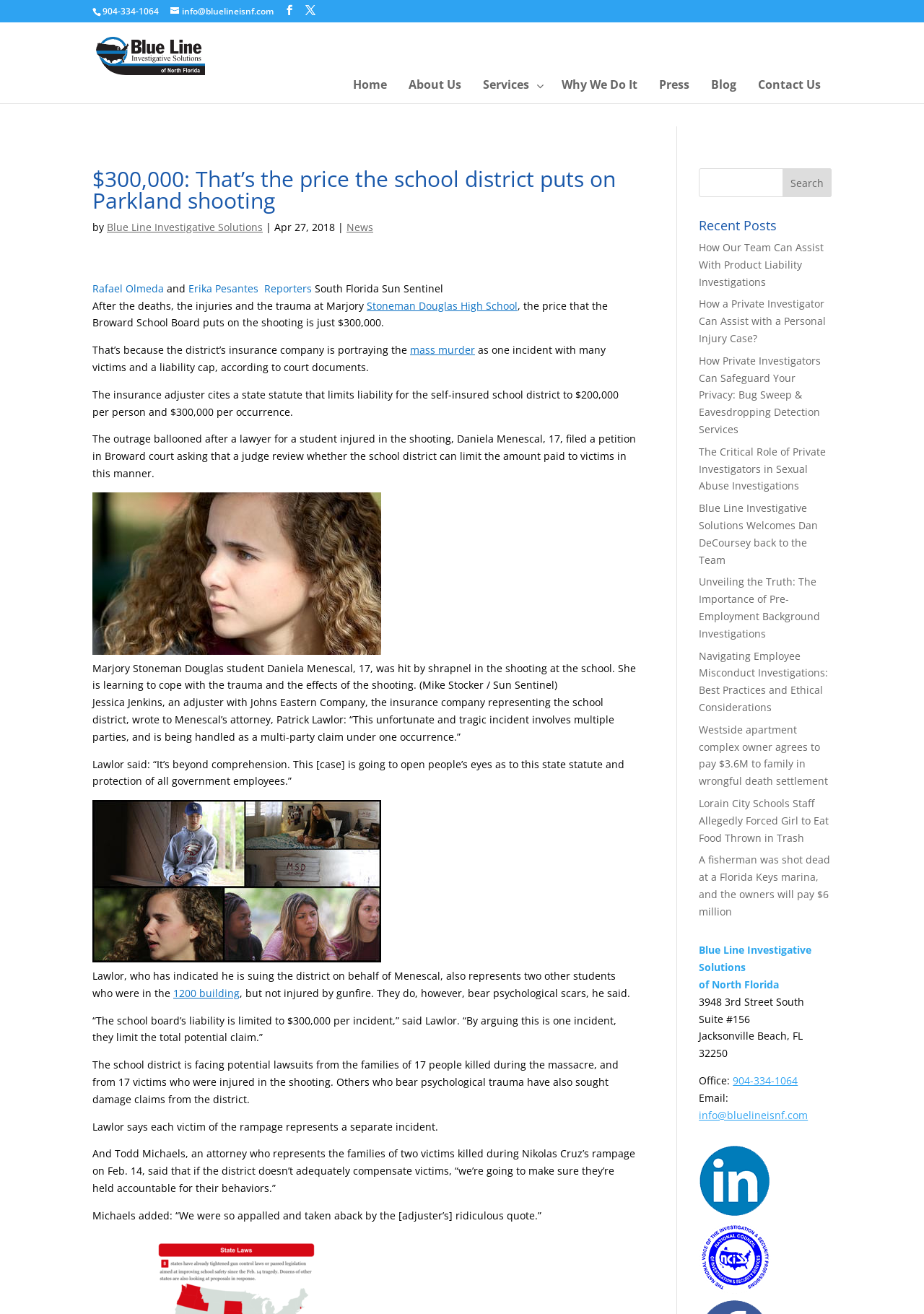Identify the bounding box coordinates of the element that should be clicked to fulfill this task: "Read the news article by Rafael Olmeda and Erika Pesantes". The coordinates should be provided as four float numbers between 0 and 1, i.e., [left, top, right, bottom].

[0.1, 0.214, 0.48, 0.225]